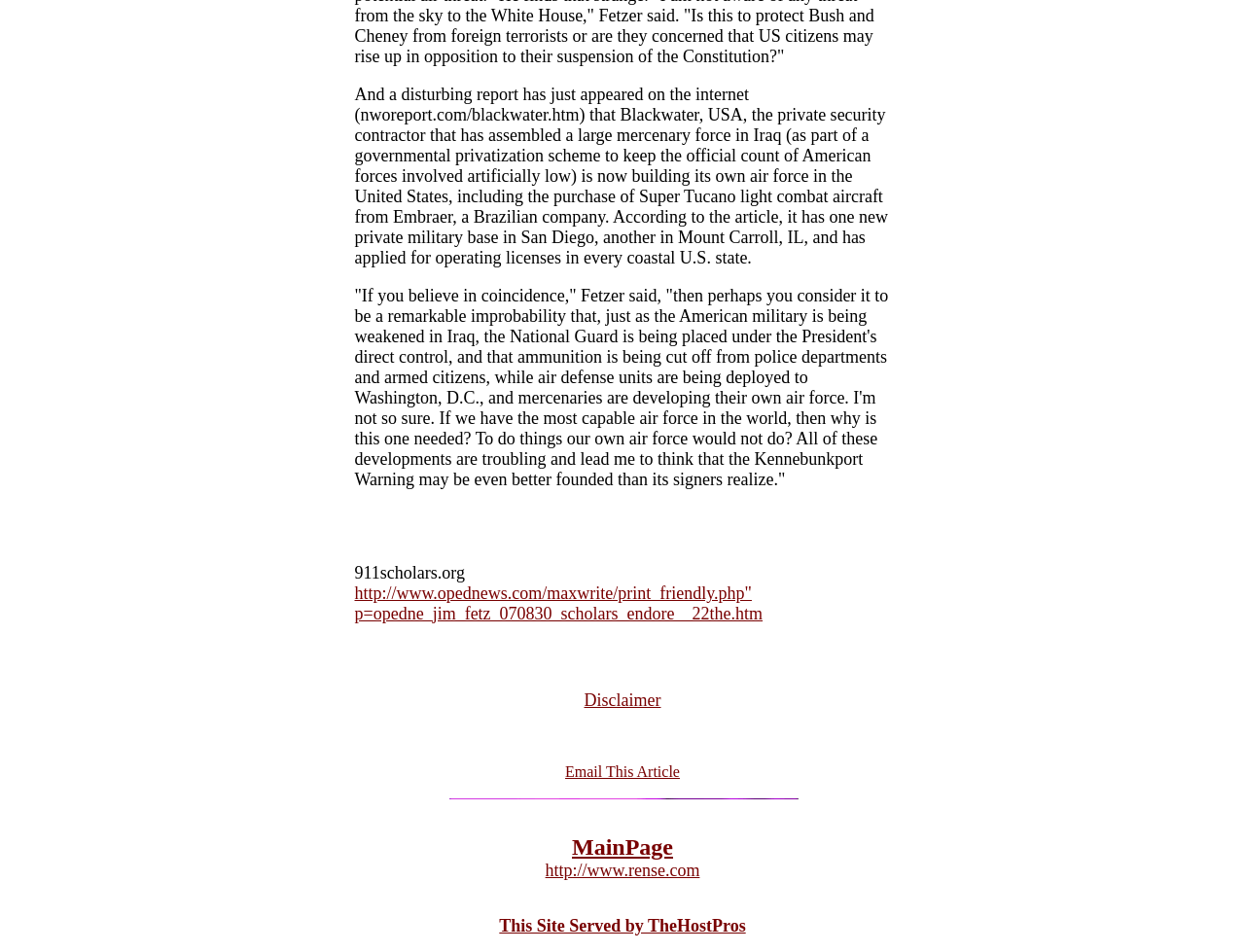Bounding box coordinates must be specified in the format (top-left x, top-left y, bottom-right x, bottom-right y). All values should be floating point numbers between 0 and 1. What are the bounding box coordinates of the UI element described as: http://www.opednews.com/maxwrite/print_friendly.php" p=opedne_jim_fetz_070830_scholars_endore__22the.htm

[0.285, 0.615, 0.613, 0.654]